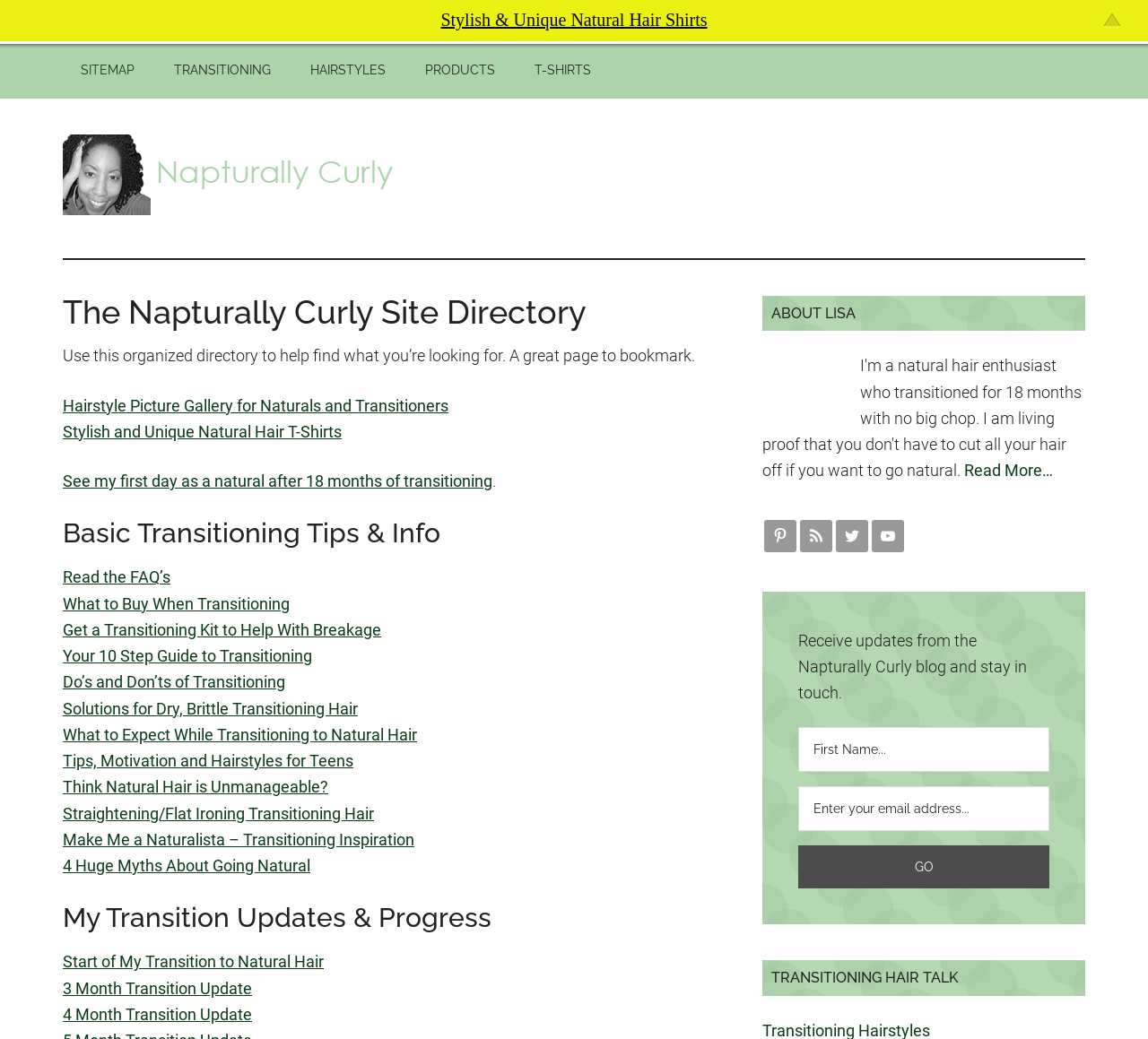Give a detailed overview of the webpage's appearance and contents.

This webpage is a directory for natural hair care and transitioning, with a focus on providing resources and information for individuals with curly hair. At the top of the page, there is a navigation menu with links to various sections, including "SITEMAP", "TRANSITIONING", "HAIRSTYLES", "PRODUCTS", and "T-SHIRTS".

Below the navigation menu, there is a header section with the title "The Napturally Curly Site Directory" and a brief description of the page's purpose. To the right of the header, there is an advertisement iframe.

The main content of the page is divided into several sections. The first section provides links to various resources, including a hairstyle picture gallery, natural hair t-shirts, and a personal transition story. The second section is titled "Basic Transitioning Tips & Info" and contains links to articles and guides on transitioning to natural hair.

The third section is titled "My Transition Updates & Progress" and contains links to personal updates and progress reports on the author's transition to natural hair. The fourth section is titled "ABOUT LISA" and contains a brief description and a link to read more.

To the right of the main content, there is a sidebar with links to social media profiles, including Pinterest, RSS, Twitter, and YouTube. Below the social media links, there is a section to receive updates from the Napturally Curly blog, with a form to enter an email address and a "Go" button.

At the bottom of the page, there is a final section titled "TRANSITIONING HAIR TALK" with no additional content. Overall, the page is well-organized and easy to navigate, with a clear focus on providing resources and information for individuals with curly hair.